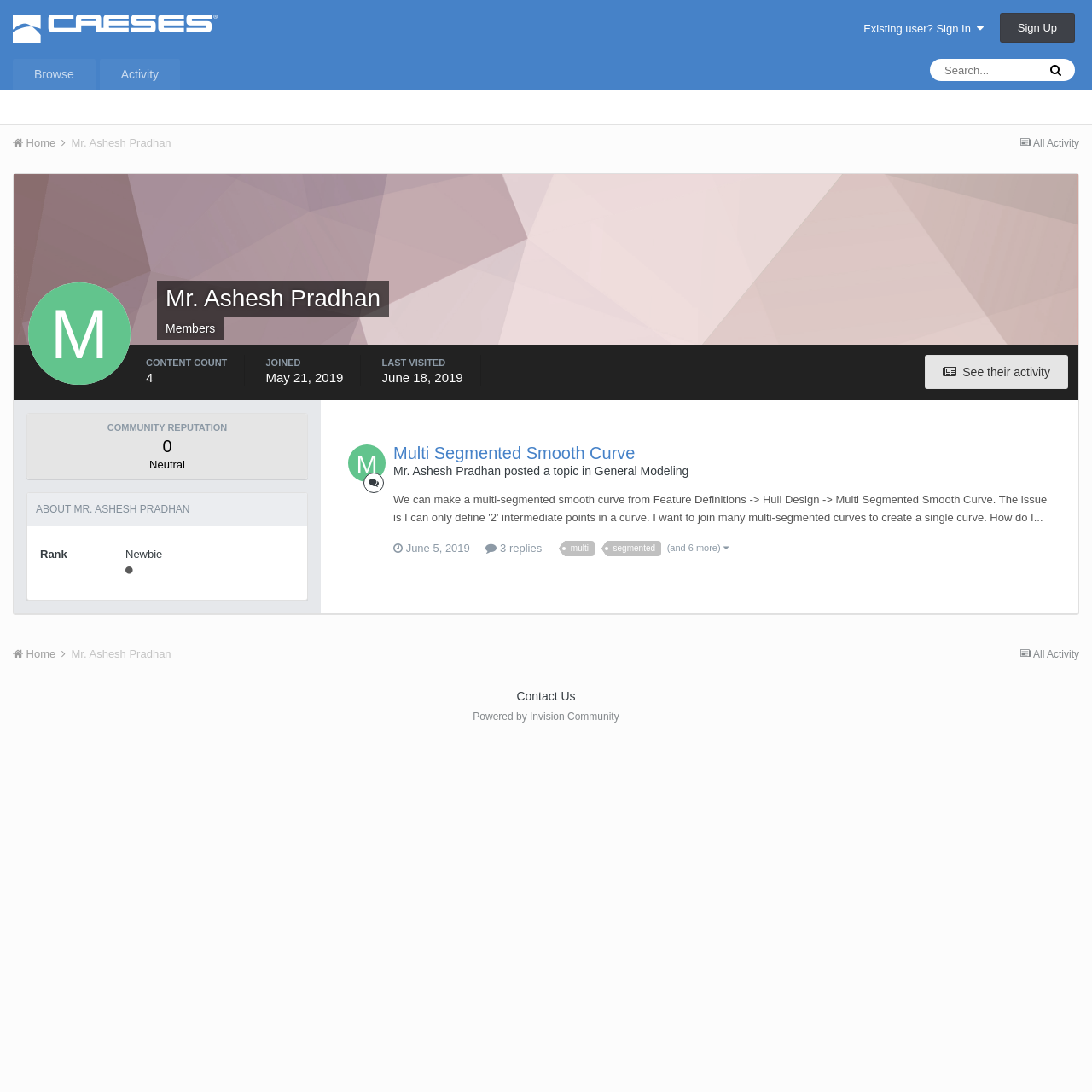Using the element description provided, determine the bounding box coordinates in the format (top-left x, top-left y, bottom-right x, bottom-right y). Ensure that all values are floating point numbers between 0 and 1. Element description: All Activity

[0.934, 0.594, 0.988, 0.605]